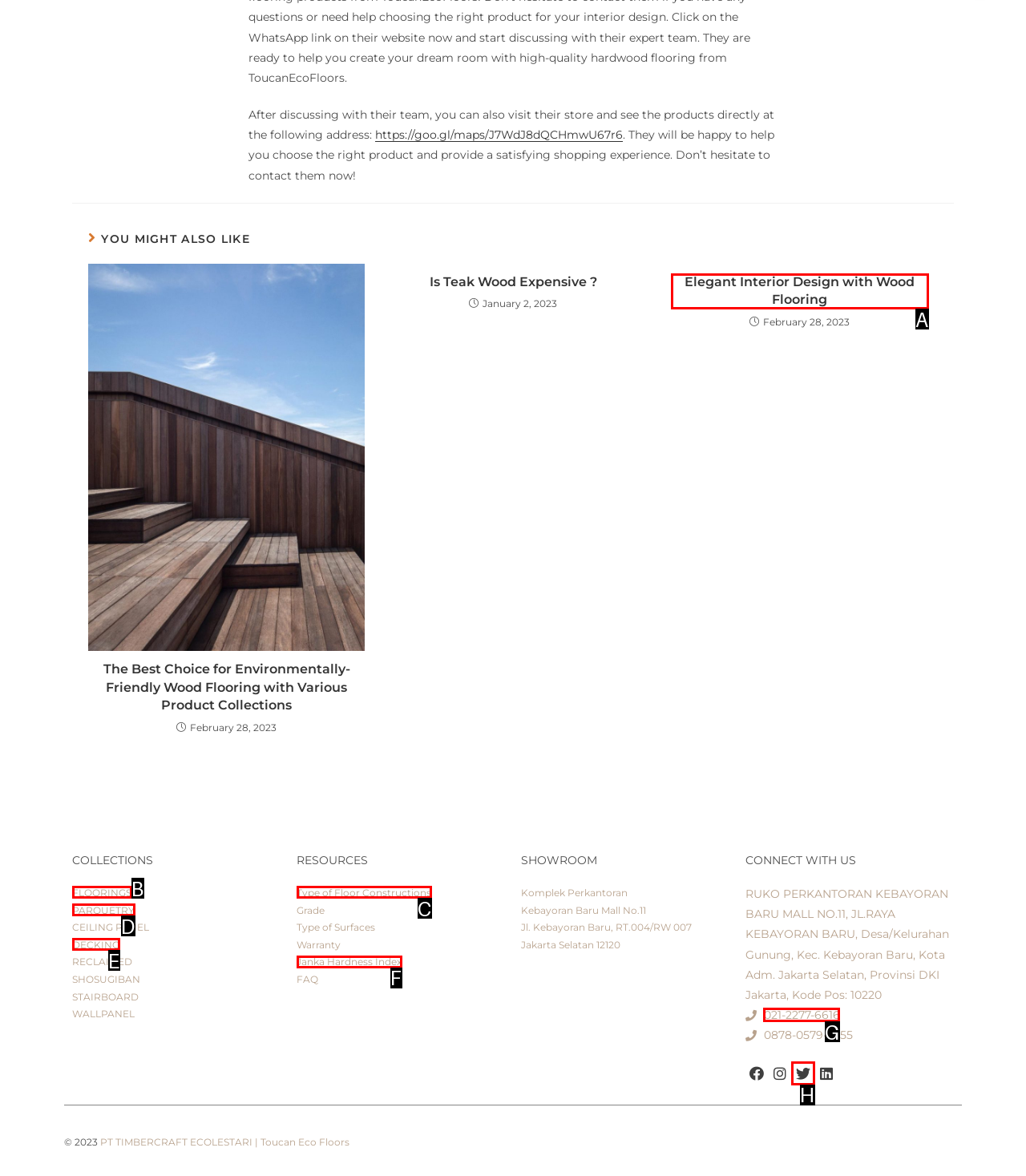Which lettered option should be clicked to perform the following task: Contact them now
Respond with the letter of the appropriate option.

G